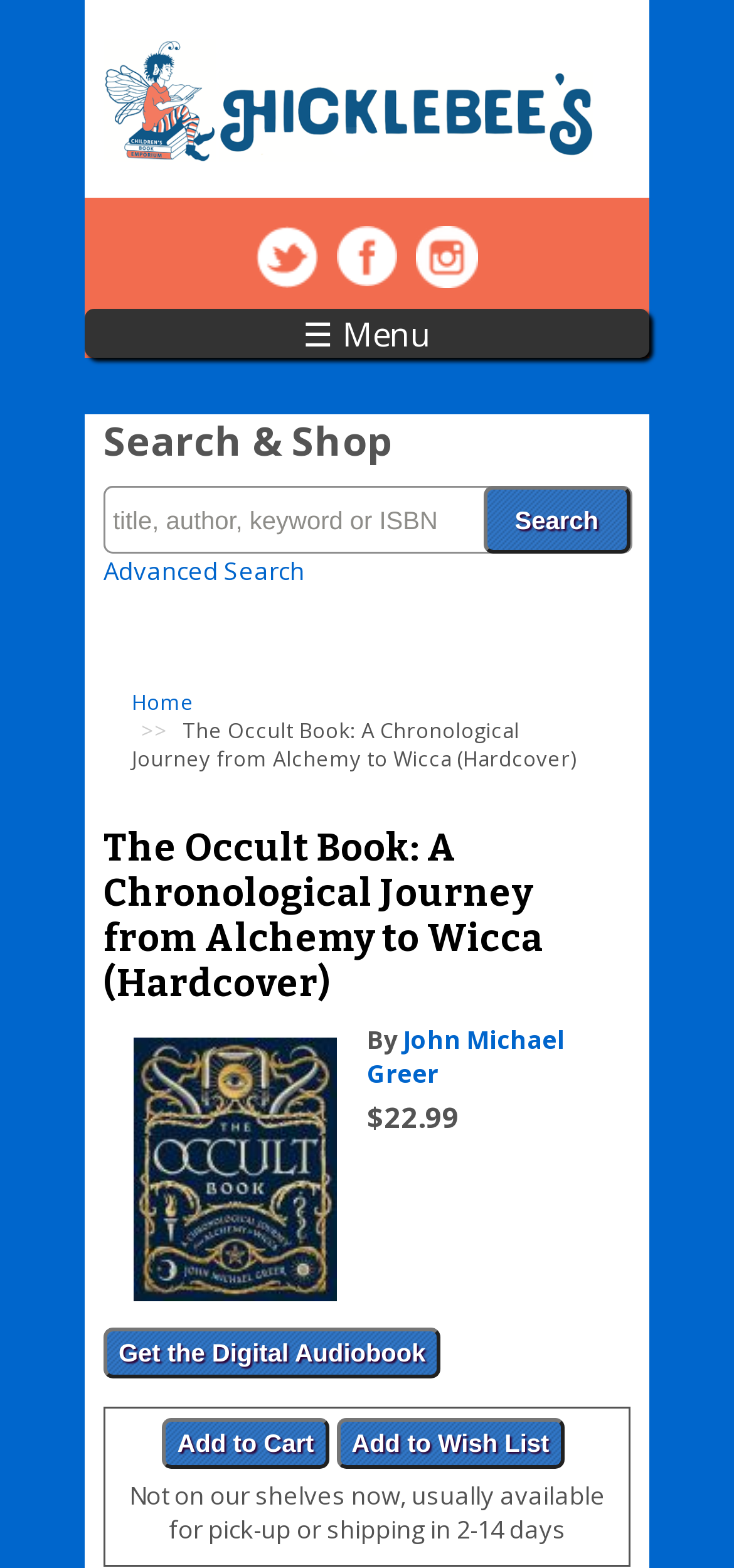Answer this question in one word or a short phrase: What is the availability of the book?

Not on our shelves now